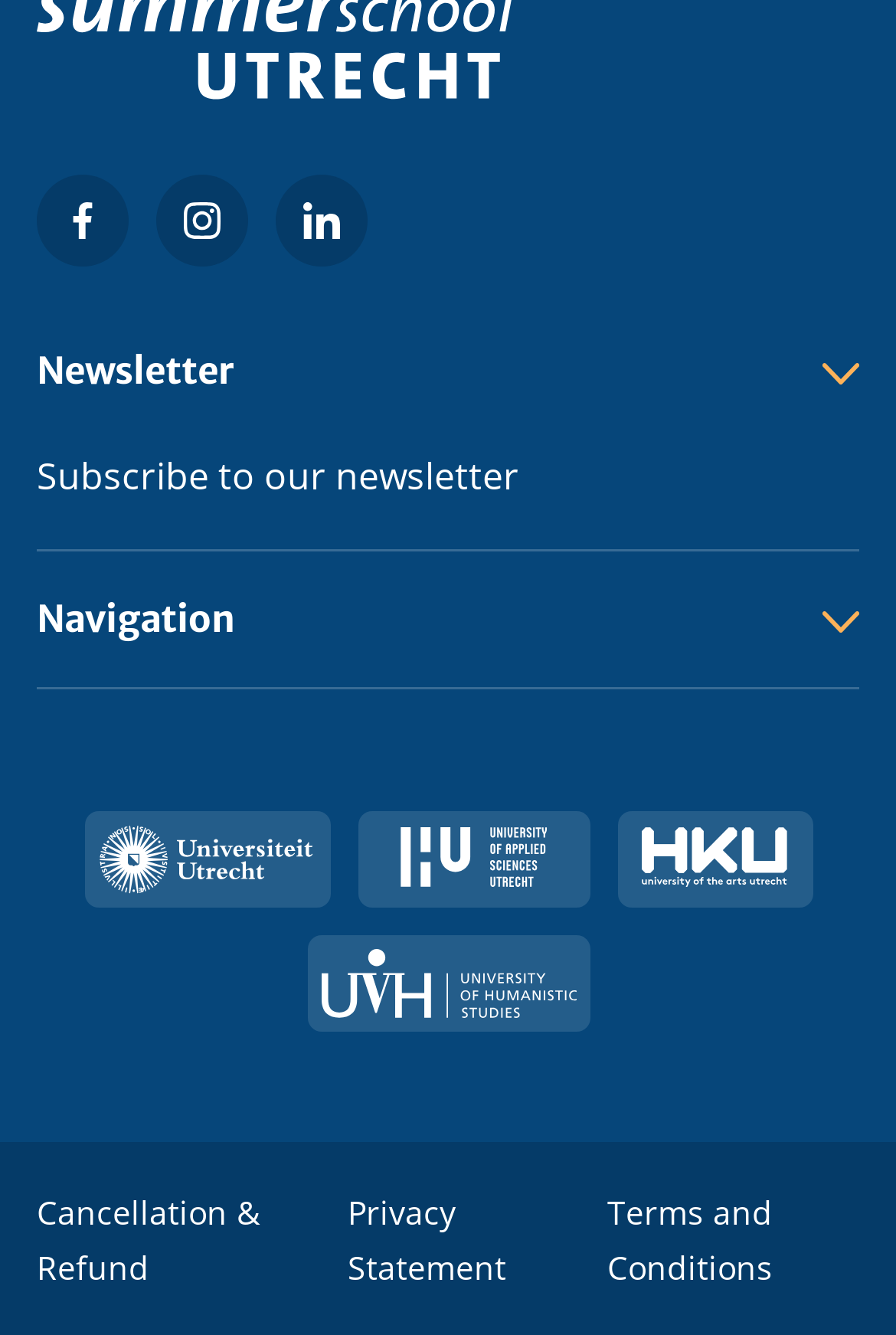What is the last link in the footer menu?
Refer to the image and give a detailed answer to the query.

I traversed the footer menu navigation and found the last link to be 'Terms and Conditions'.